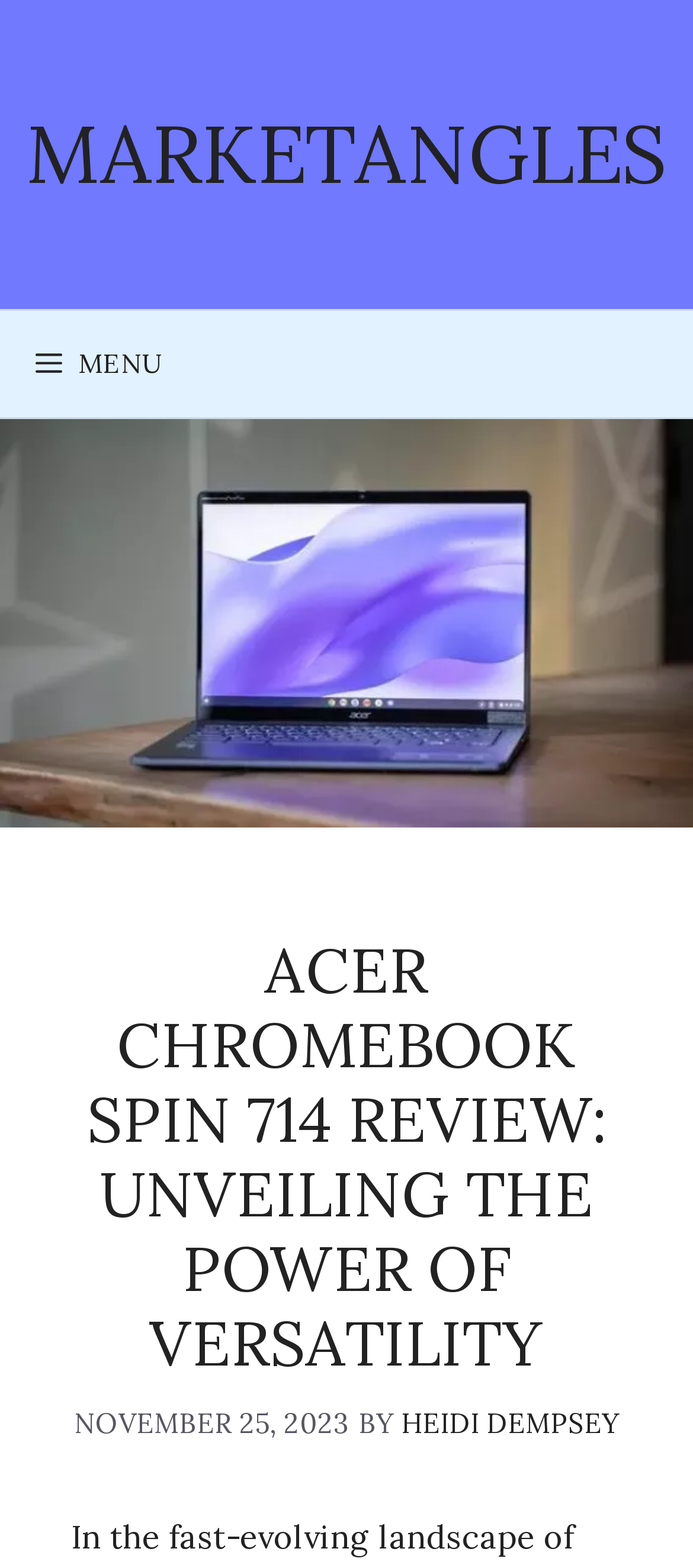Locate and provide the bounding box coordinates for the HTML element that matches this description: "Heidi Dempsey".

[0.578, 0.897, 0.894, 0.918]